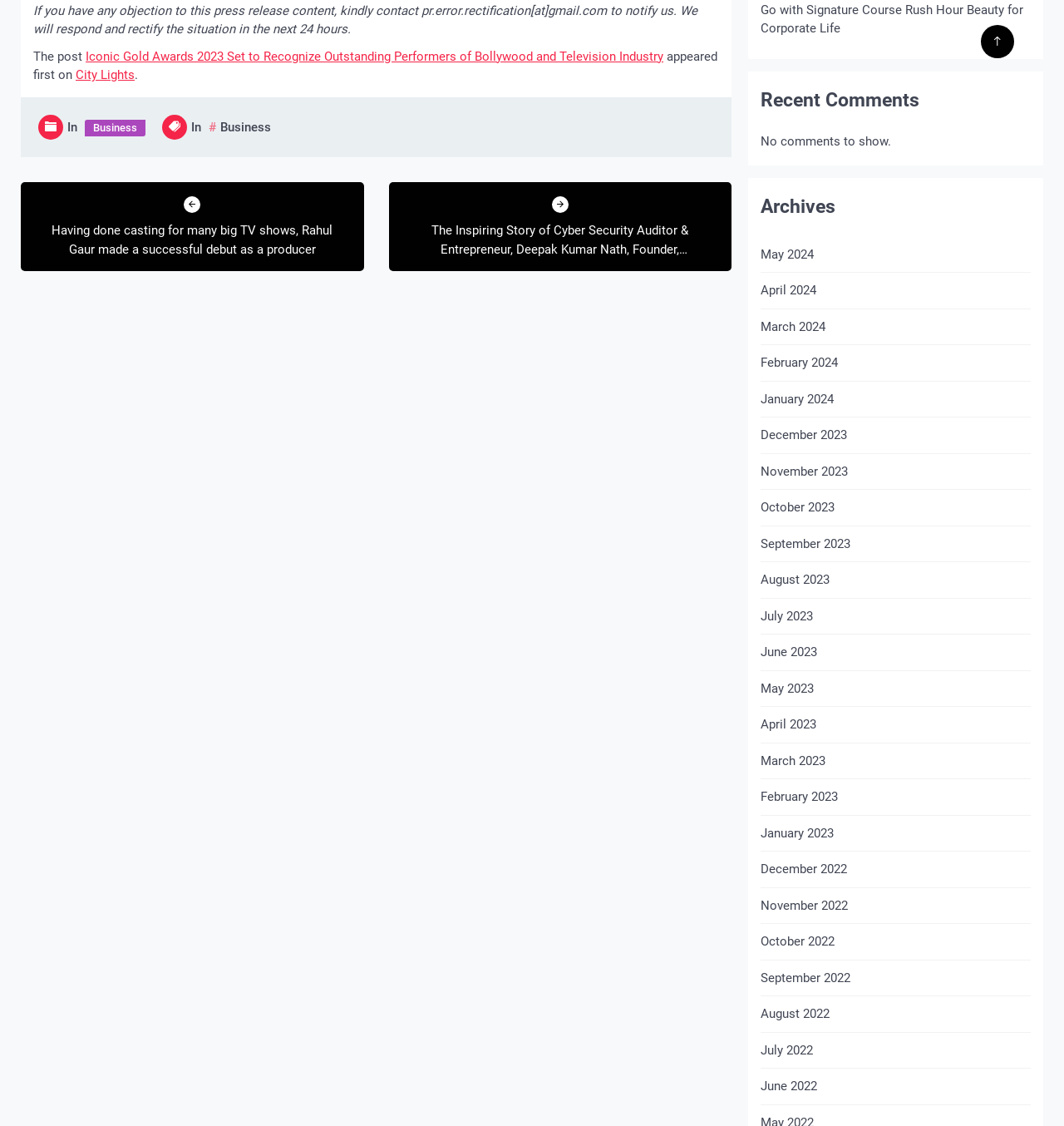Determine the bounding box coordinates of the clickable element to achieve the following action: 'Select the May 2024 archives'. Provide the coordinates as four float values between 0 and 1, formatted as [left, top, right, bottom].

[0.715, 0.218, 0.765, 0.234]